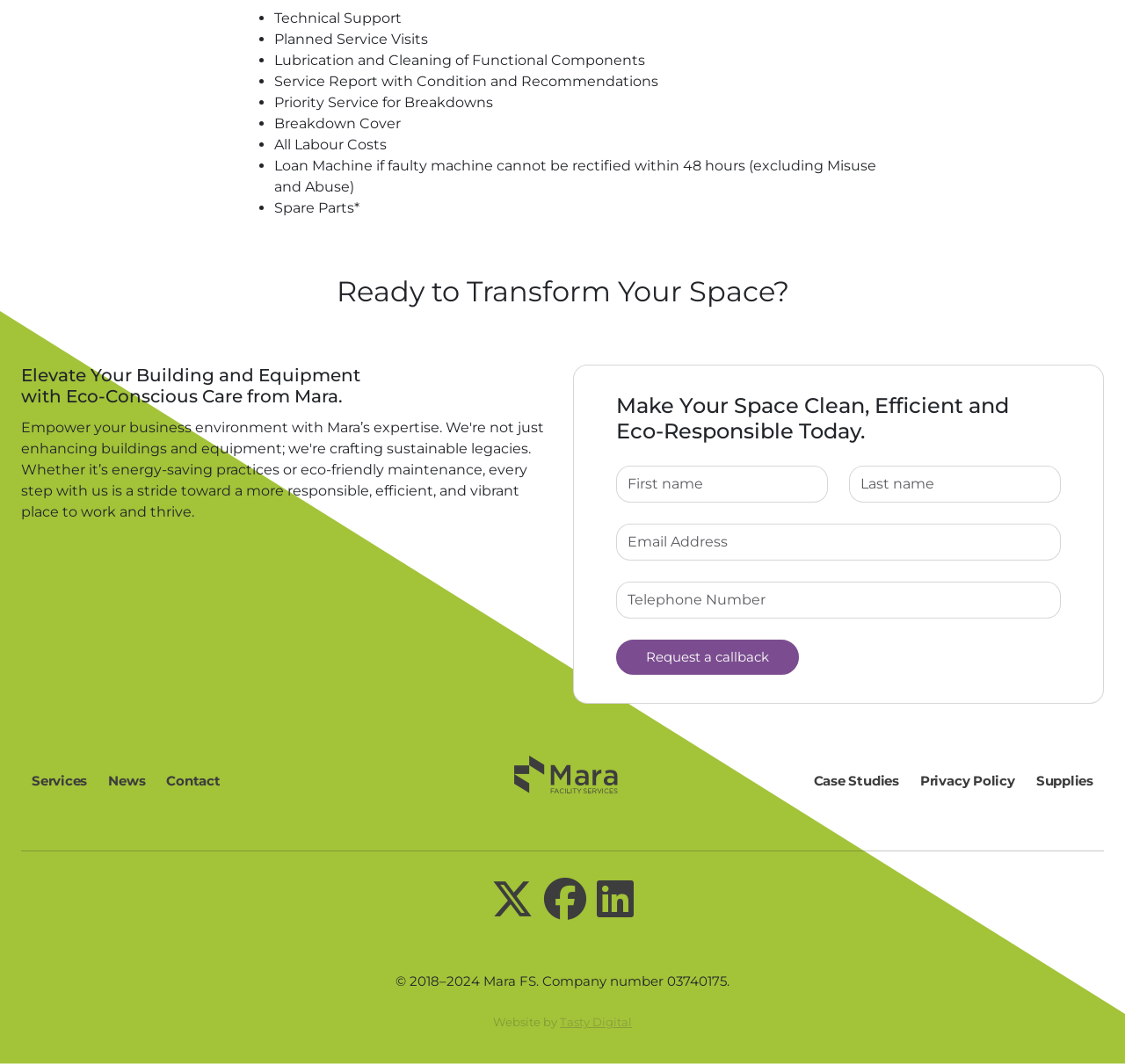Given the description: "Secure payment options", determine the bounding box coordinates of the UI element. The coordinates should be formatted as four float numbers between 0 and 1, [left, top, right, bottom].

None